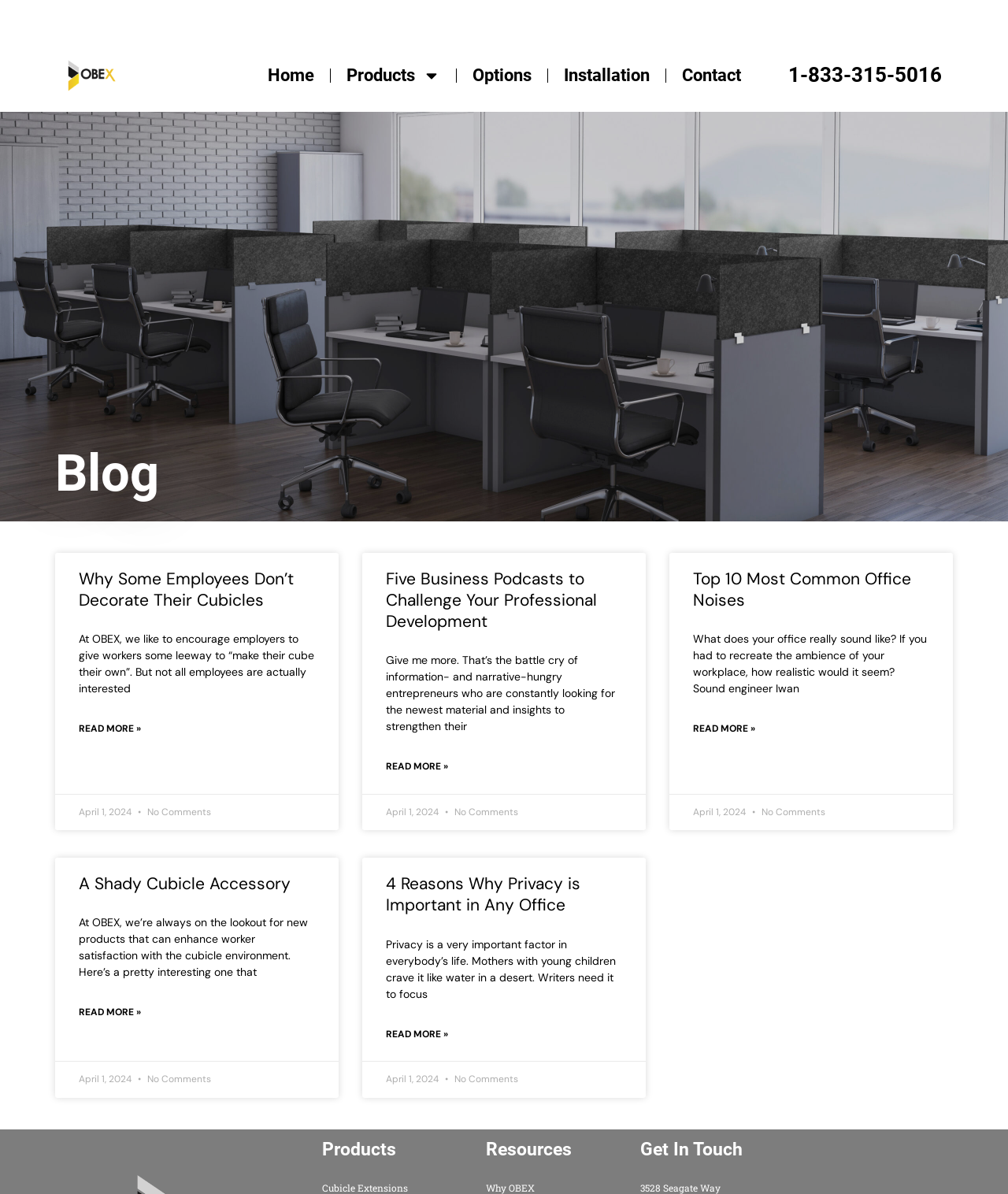Determine the bounding box coordinates of the clickable area required to perform the following instruction: "Click on the 'Home' link". The coordinates should be represented as four float numbers between 0 and 1: [left, top, right, bottom].

[0.25, 0.047, 0.327, 0.079]